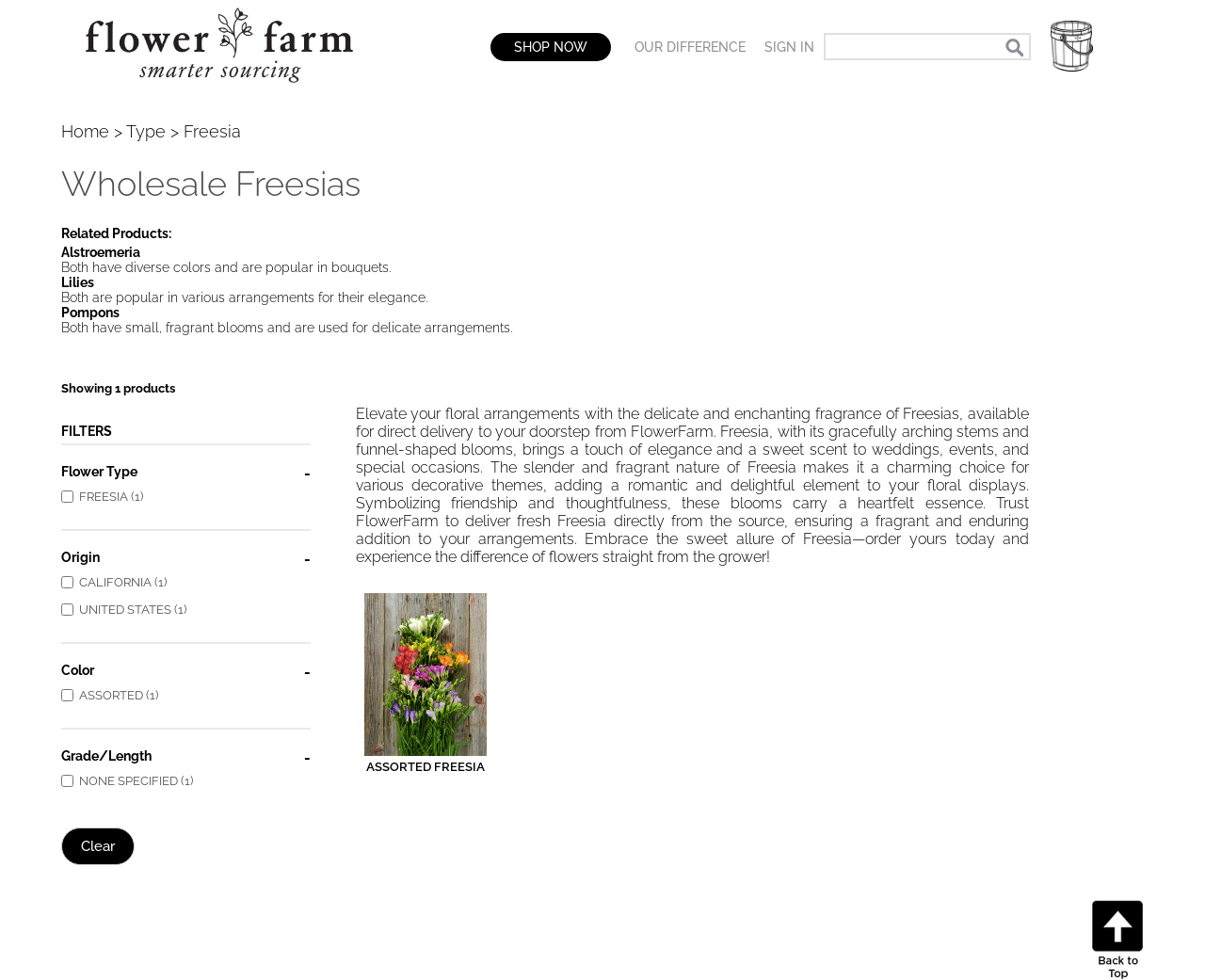Locate the UI element described by aria-label="Facebook App Icon" in the provided webpage screenshot. Return the bounding box coordinates in the format (top-left x, top-left y, bottom-right x, bottom-right y), ensuring all values are between 0 and 1.

None